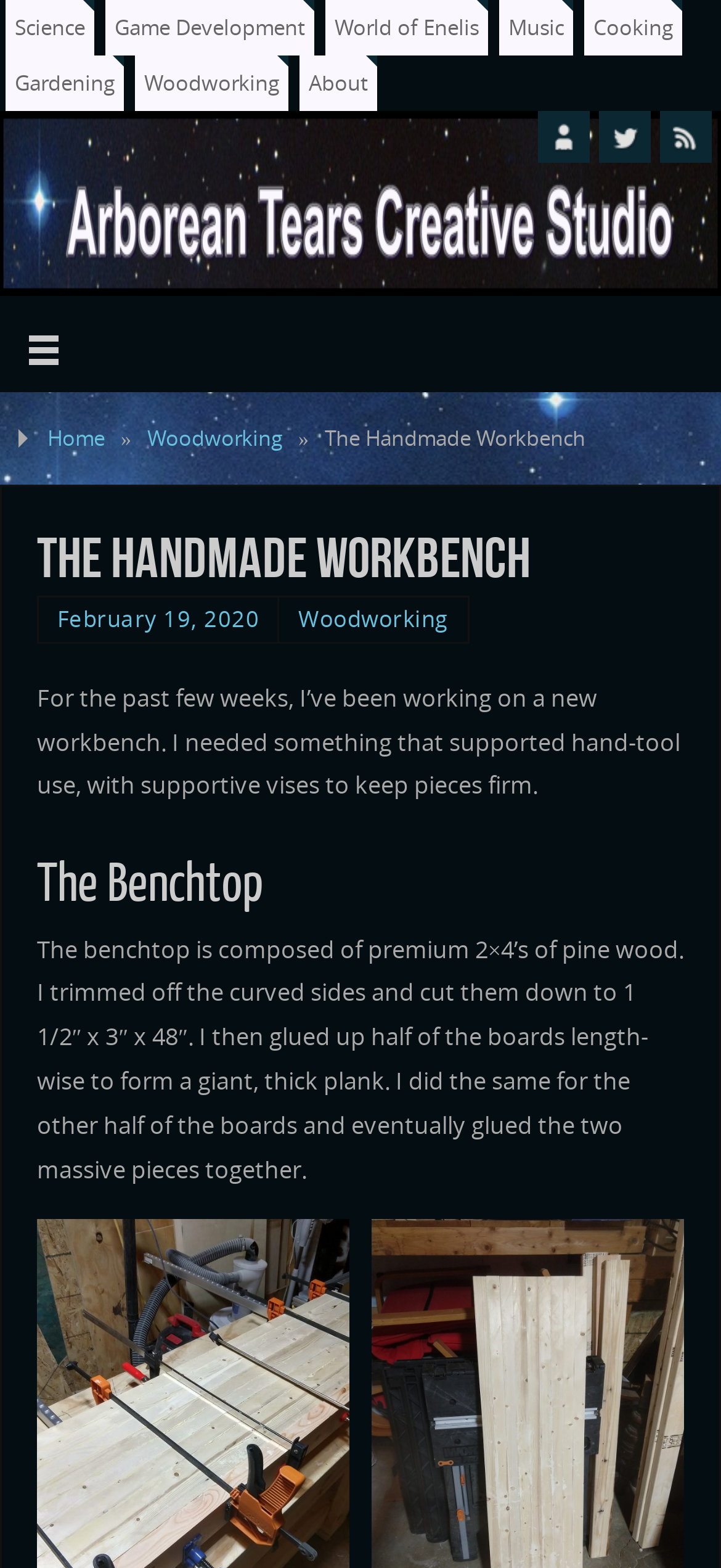How many categories are listed on the top?
With the help of the image, please provide a detailed response to the question.

I counted the number of links at the top of the webpage, which are 'Science', 'Game Development', 'World of Enelis', 'Music', 'Cooking', and 'Gardening', so there are 6 categories listed.